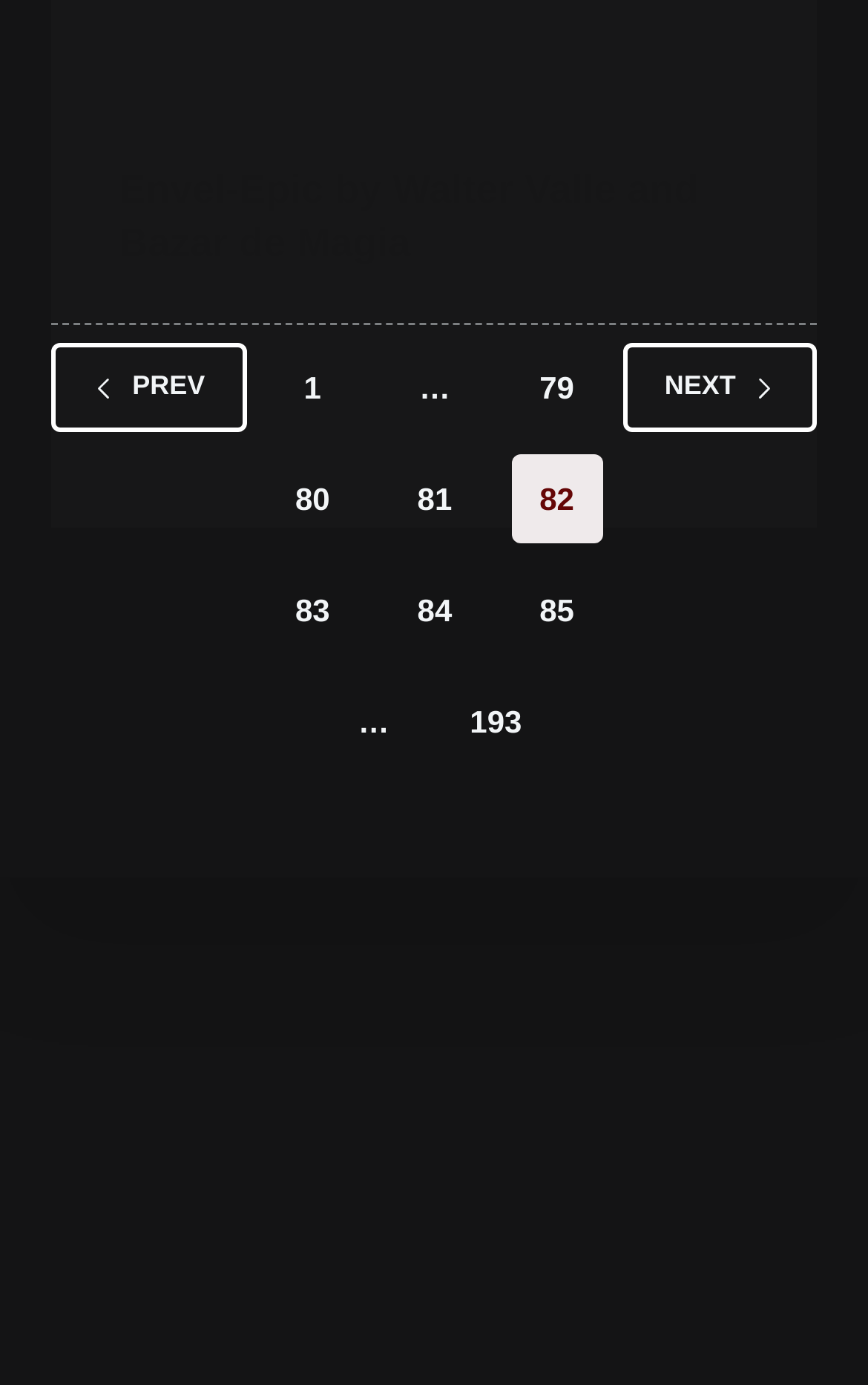Highlight the bounding box coordinates of the element you need to click to perform the following instruction: "Watch the YouTube video."

[0.137, 0.233, 0.709, 0.261]